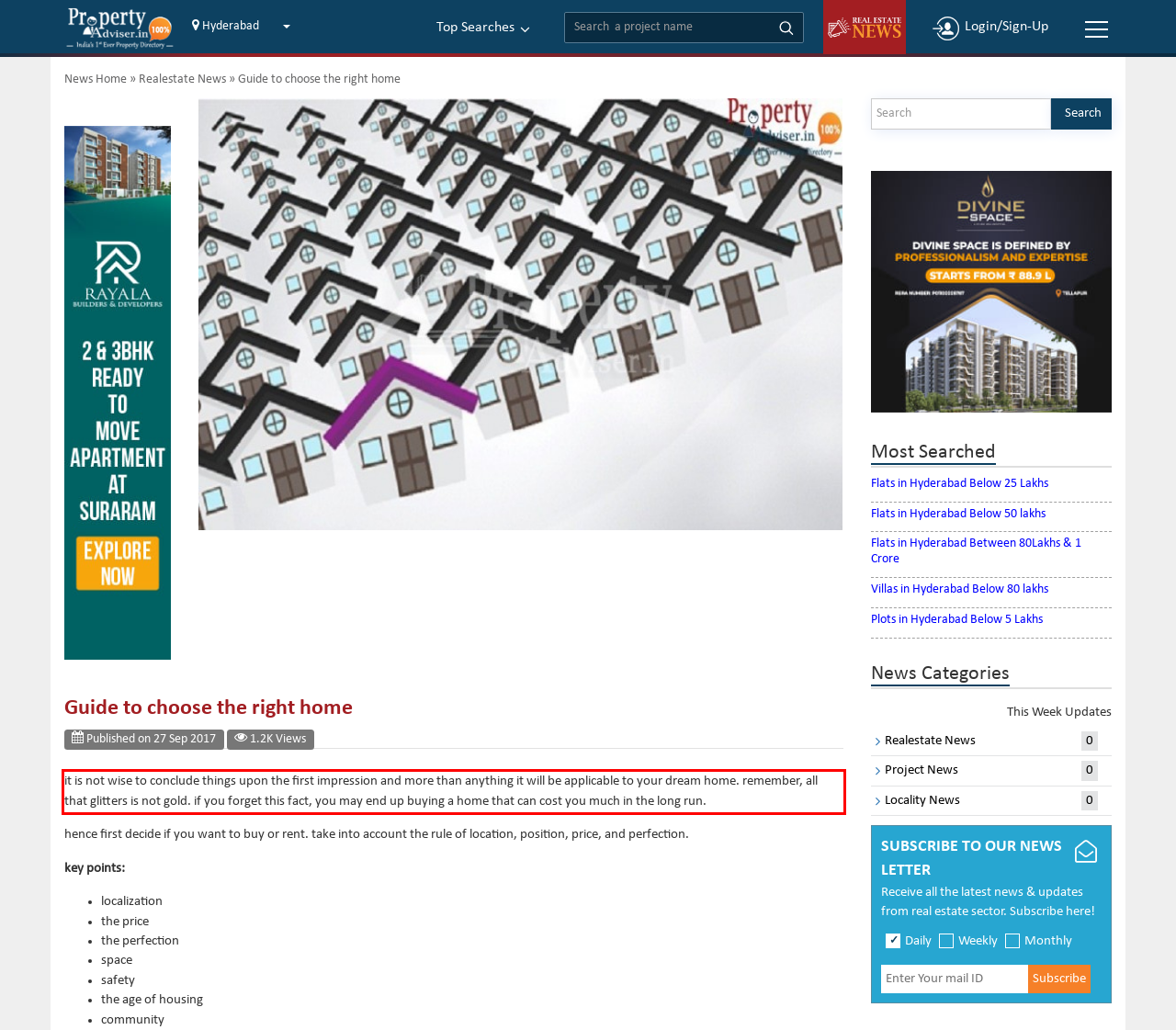You are provided with a screenshot of a webpage containing a red bounding box. Please extract the text enclosed by this red bounding box.

it is not wise to conclude things upon the first impression and more than anything it will be applicable to your dream home. remember, all that glitters is not gold. if you forget this fact, you may end up buying a home that can cost you much in the long run.